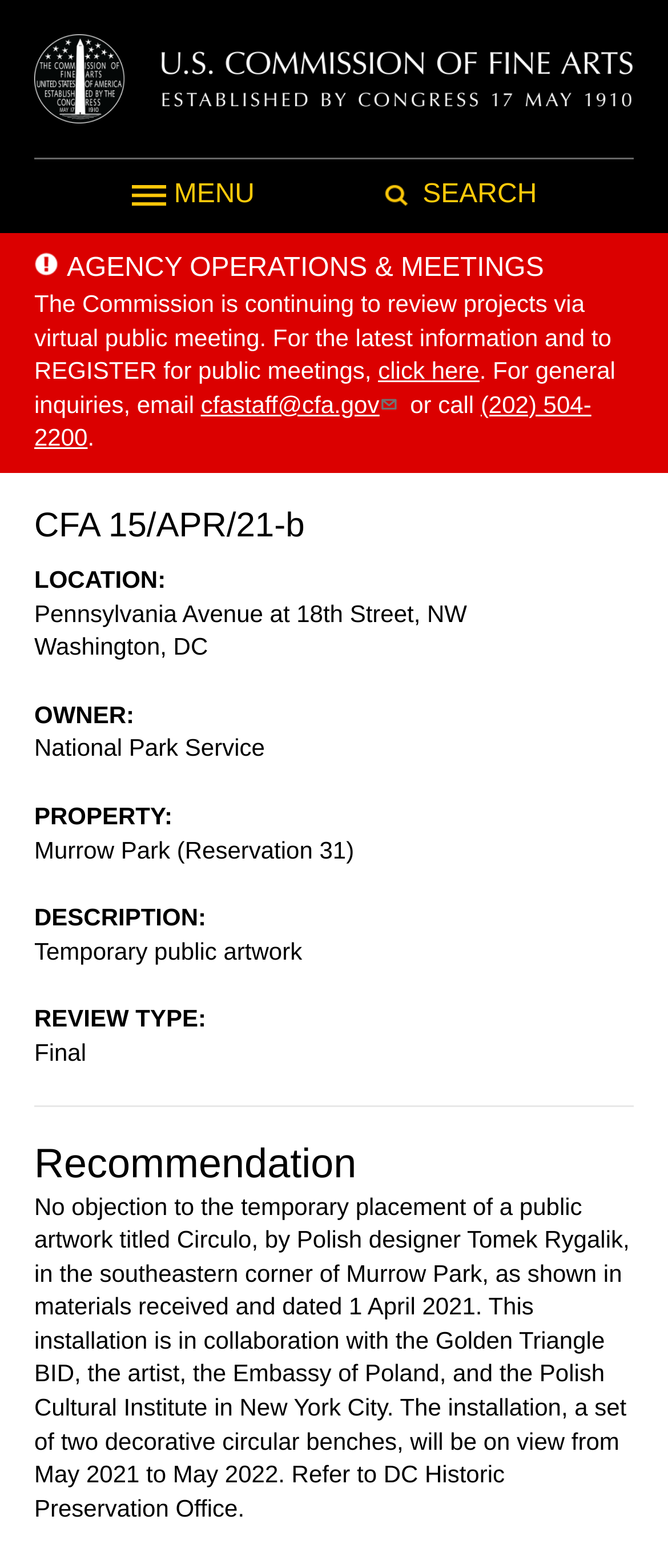Using the webpage screenshot, locate the HTML element that fits the following description and provide its bounding box: "click here".

[0.566, 0.227, 0.718, 0.245]